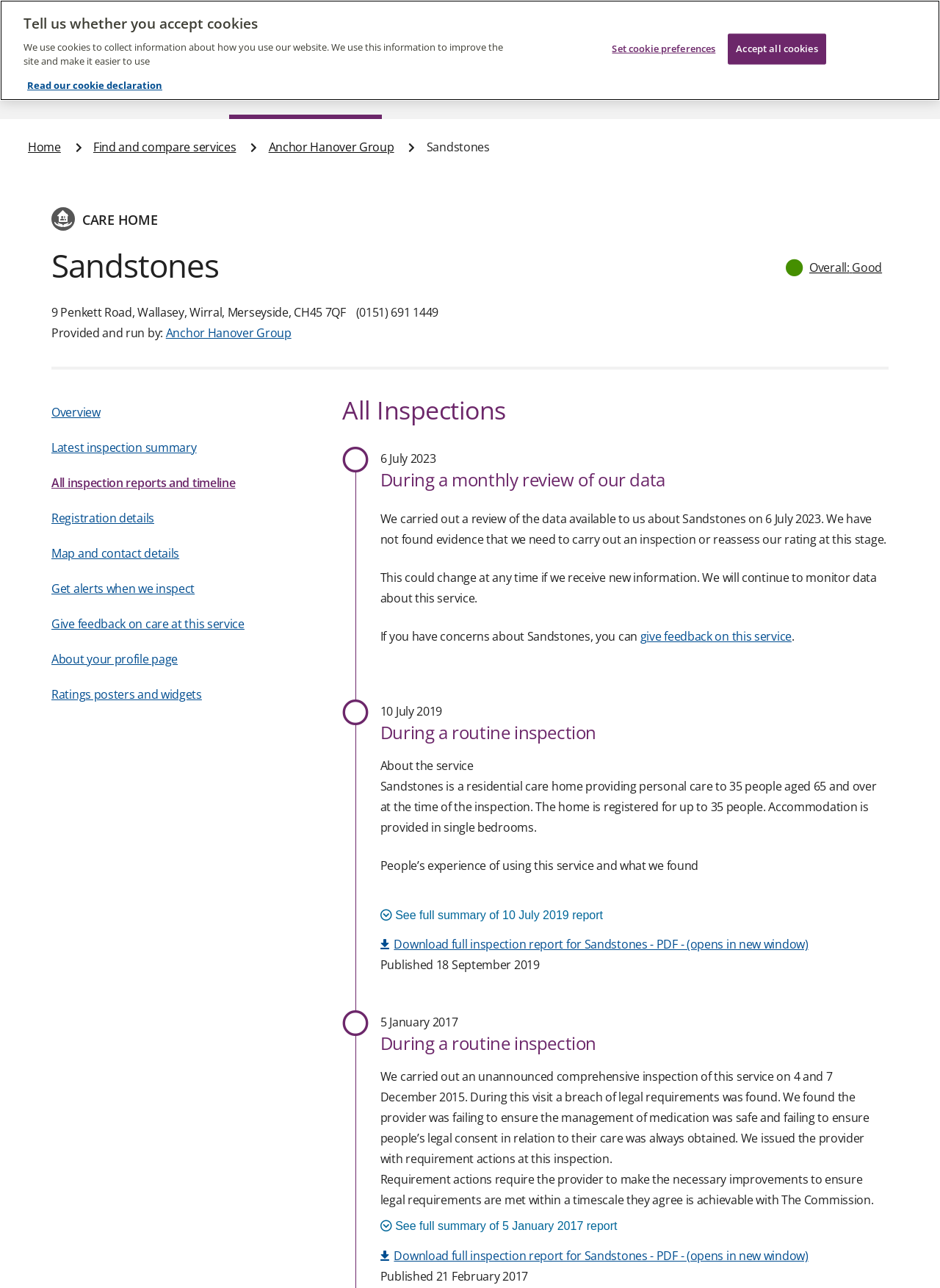Please locate the clickable area by providing the bounding box coordinates to follow this instruction: "Get alerts when we inspect".

[0.055, 0.451, 0.207, 0.463]